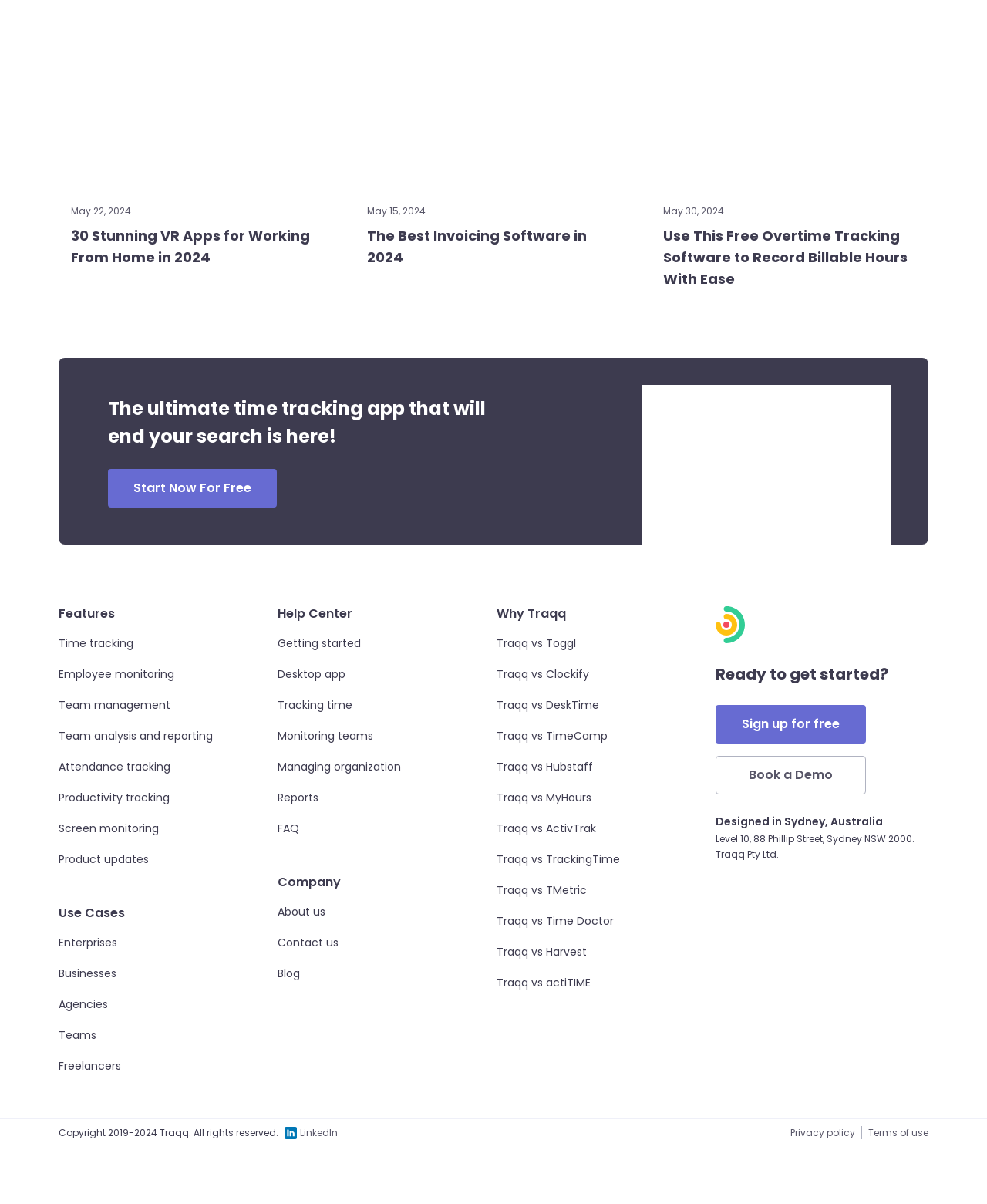Identify the bounding box of the HTML element described as: "Reports".

[0.281, 0.656, 0.323, 0.669]